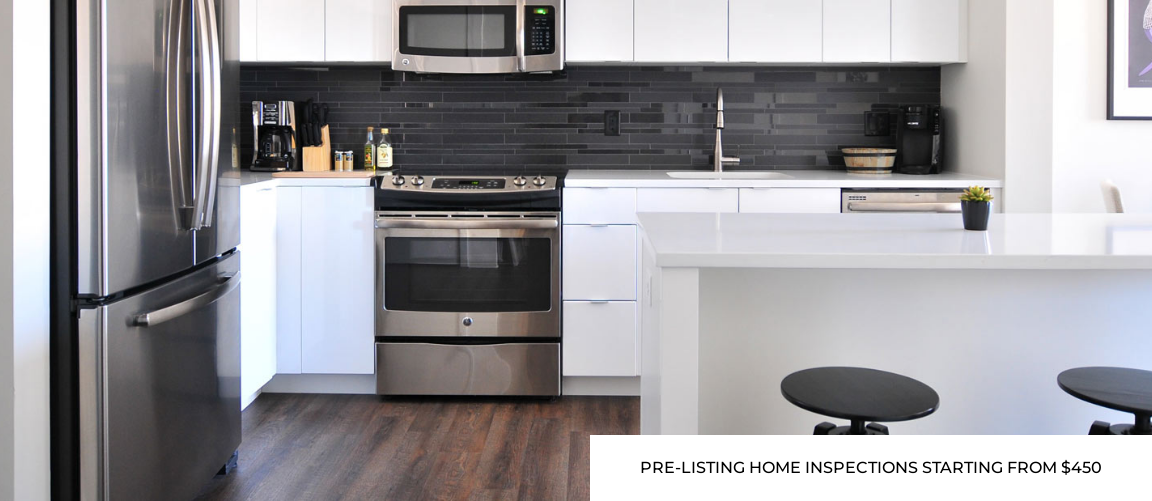What is the purpose of the promotional message?
Answer with a single word or phrase by referring to the visual content.

to target homeowners